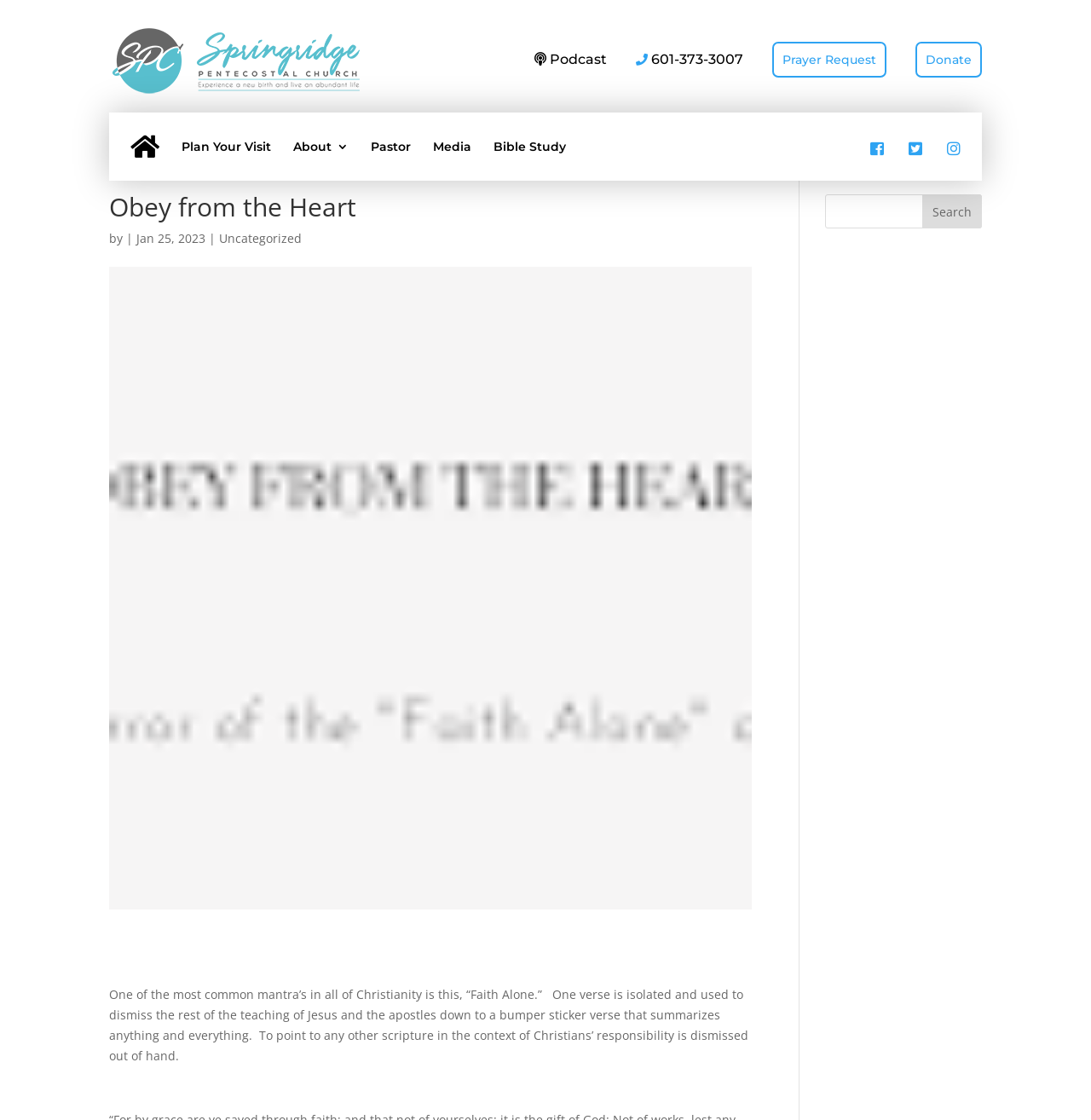Give a short answer to this question using one word or a phrase:
What is the purpose of the search bar?

To search for content